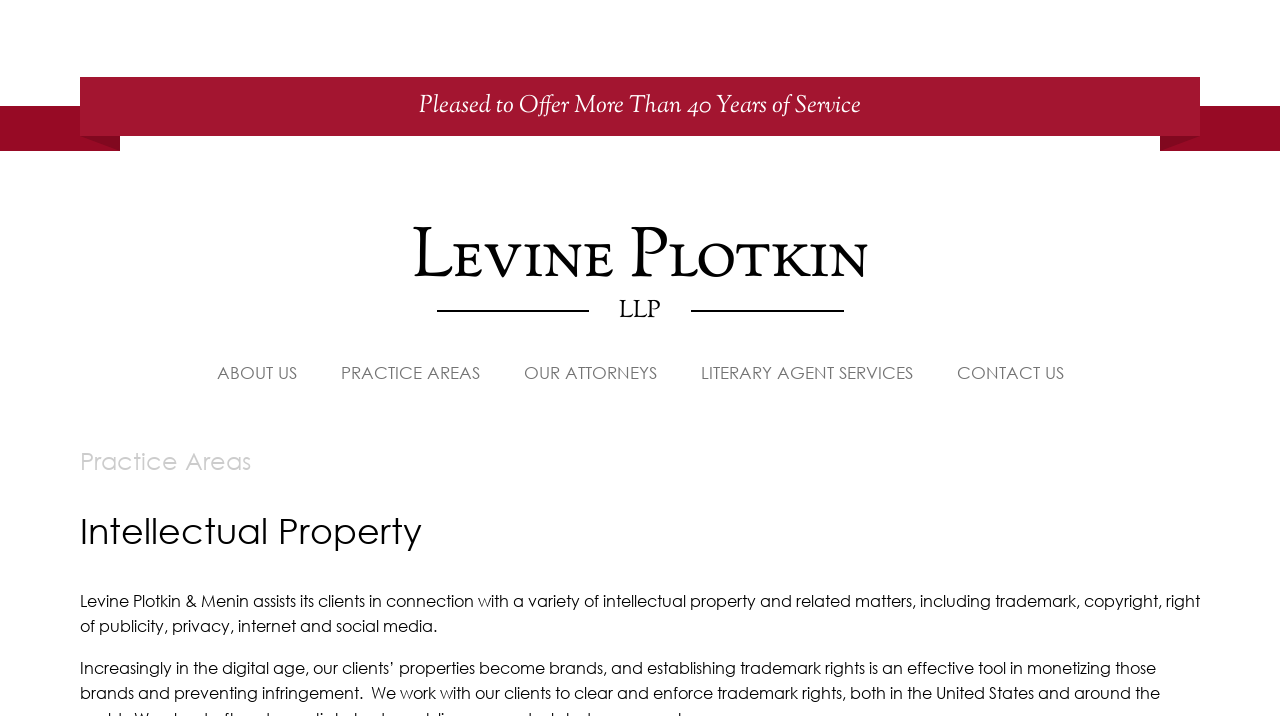Determine the bounding box coordinates (top-left x, top-left y, bottom-right x, bottom-right y) of the UI element described in the following text: HMOs & PPOs

None